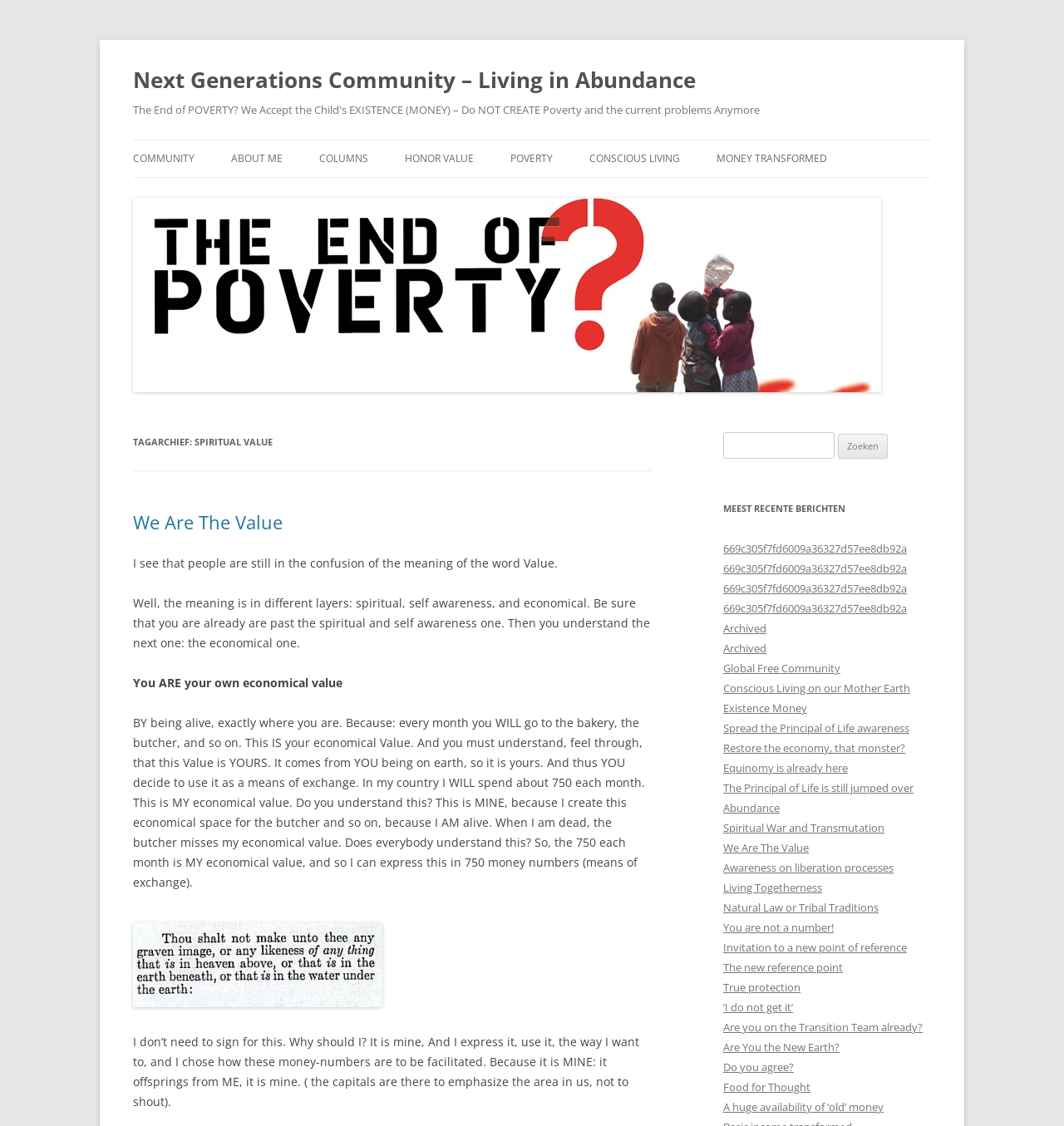Please provide the bounding box coordinates for the UI element as described: "Natural Law or Tribal Traditions". The coordinates must be four floats between 0 and 1, represented as [left, top, right, bottom].

[0.68, 0.799, 0.826, 0.813]